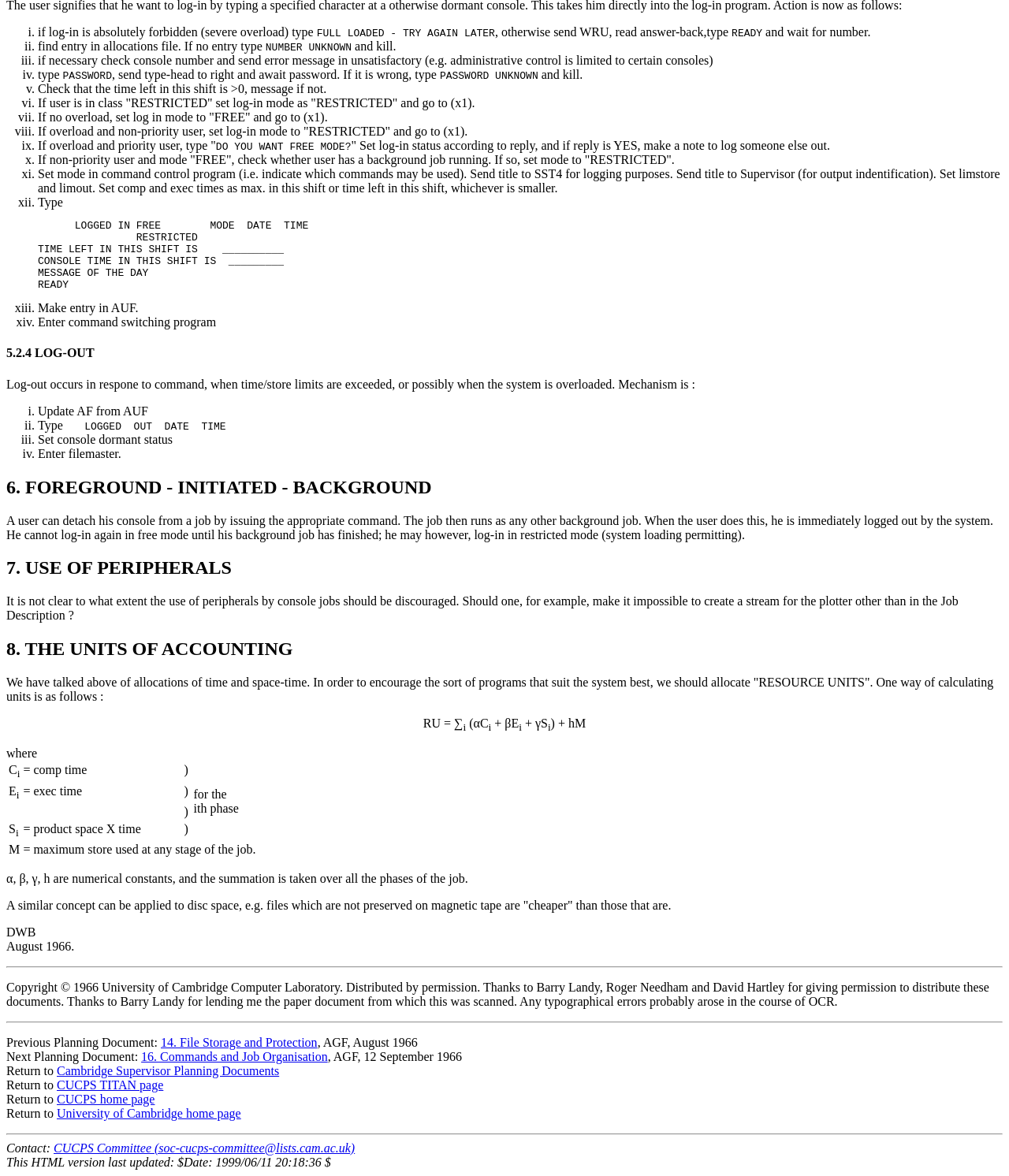What happens when a user detaches his console from a job?
Refer to the image and provide a one-word or short phrase answer.

The job runs as a background job